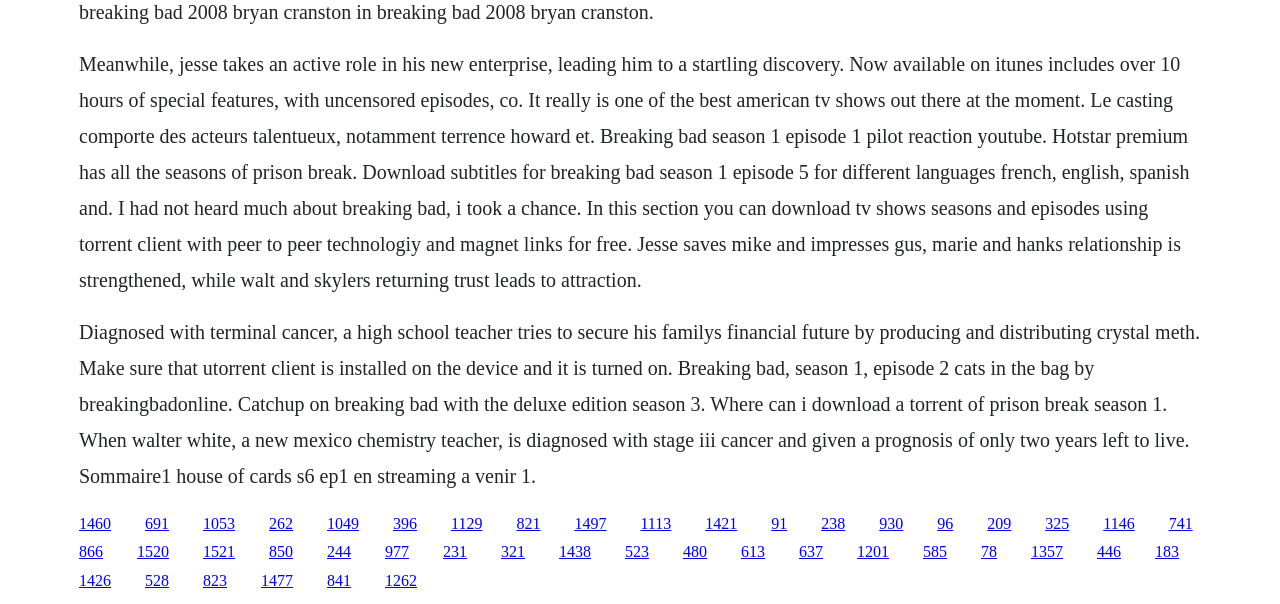Using details from the image, please answer the following question comprehensively:
What is the type of content available on this webpage?

The webpage appears to be providing information about TV shows, including descriptions, episode guides, and download links, suggesting that the main type of content on this webpage is TV show information.